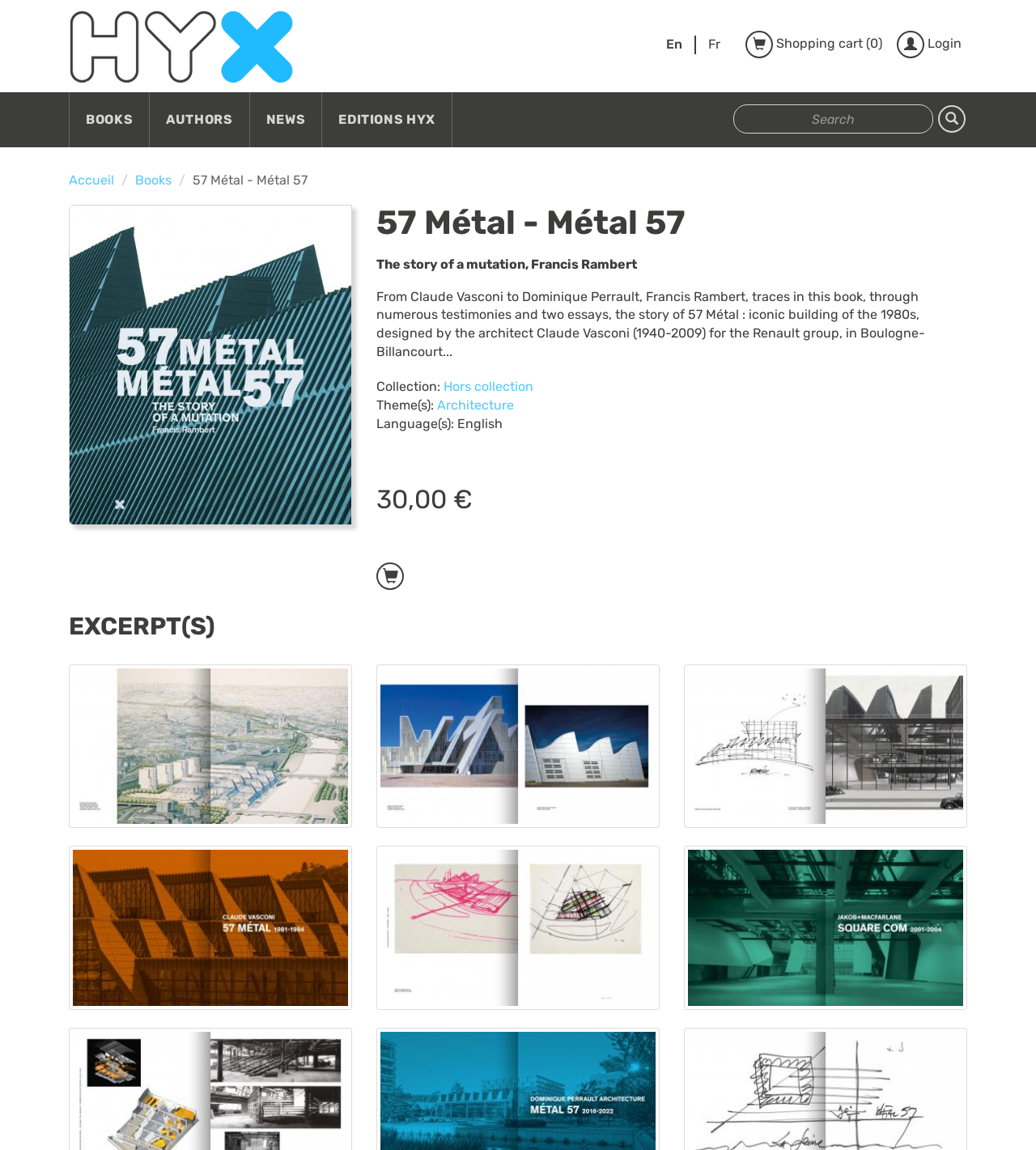Identify and extract the main heading of the webpage.

57 Métal - Métal 57